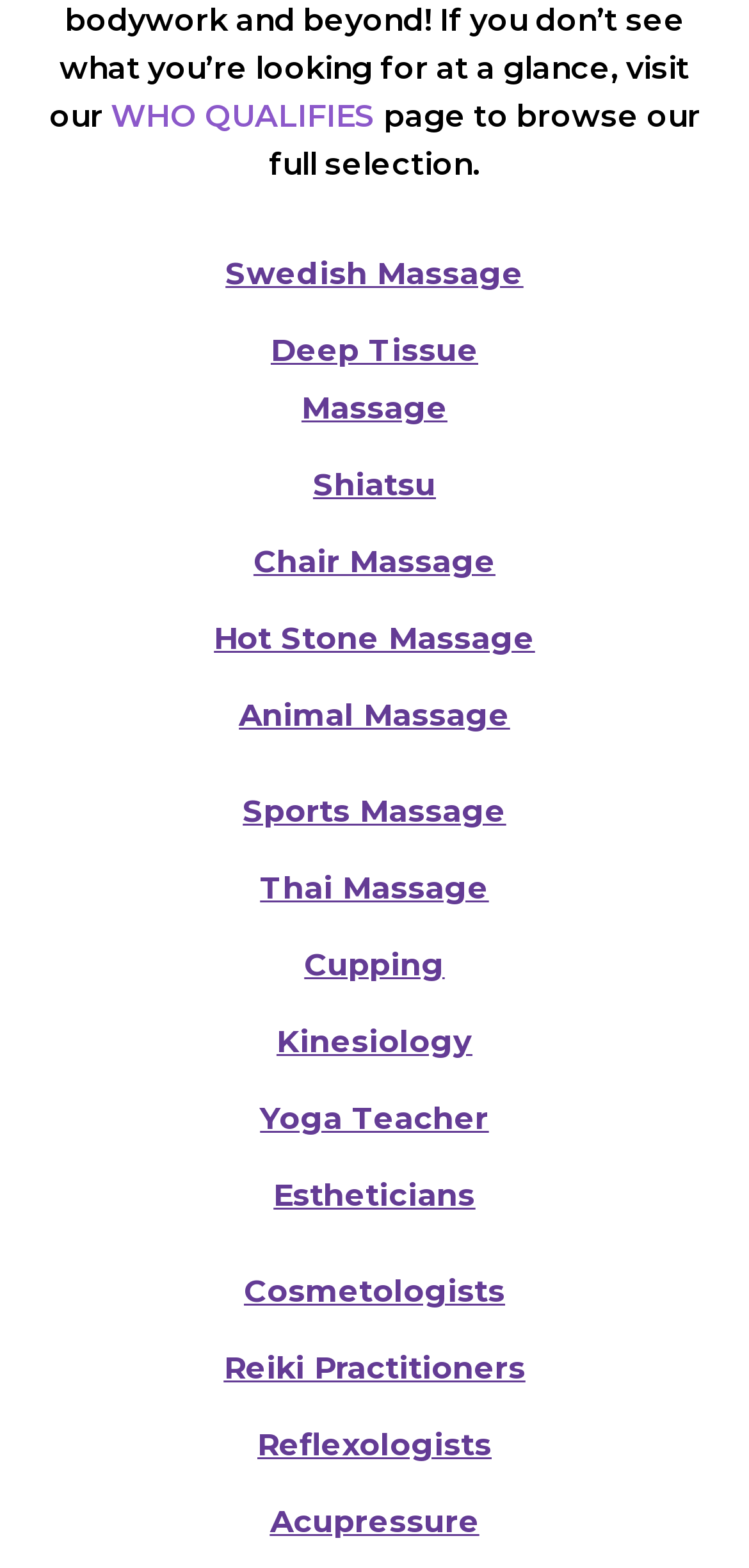Please locate the bounding box coordinates of the element that should be clicked to complete the given instruction: "Send an email to info@amigodata.com".

None